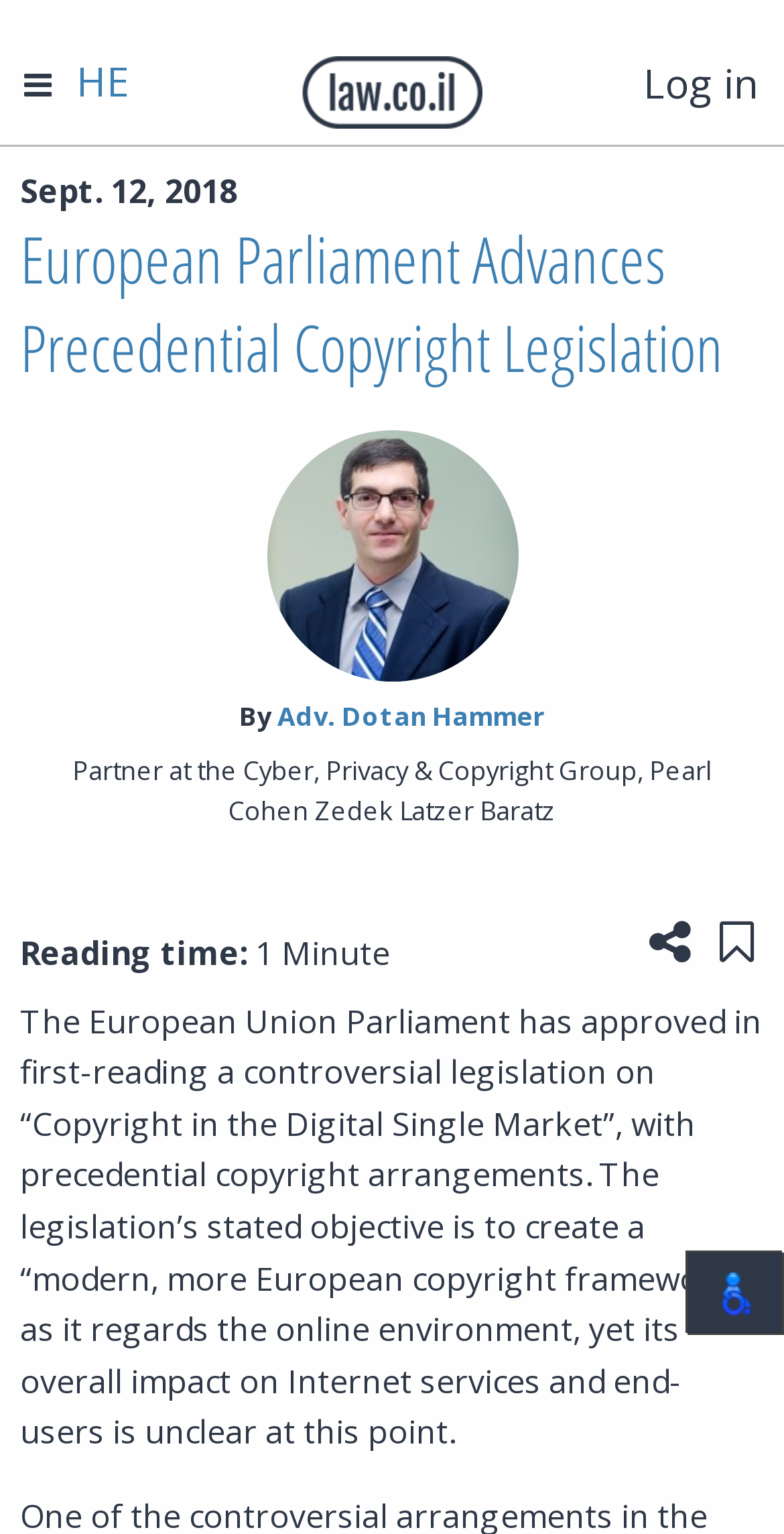Please identify the bounding box coordinates of the region to click in order to complete the given instruction: "go back to news". The coordinates should be four float numbers between 0 and 1, i.e., [left, top, right, bottom].

None